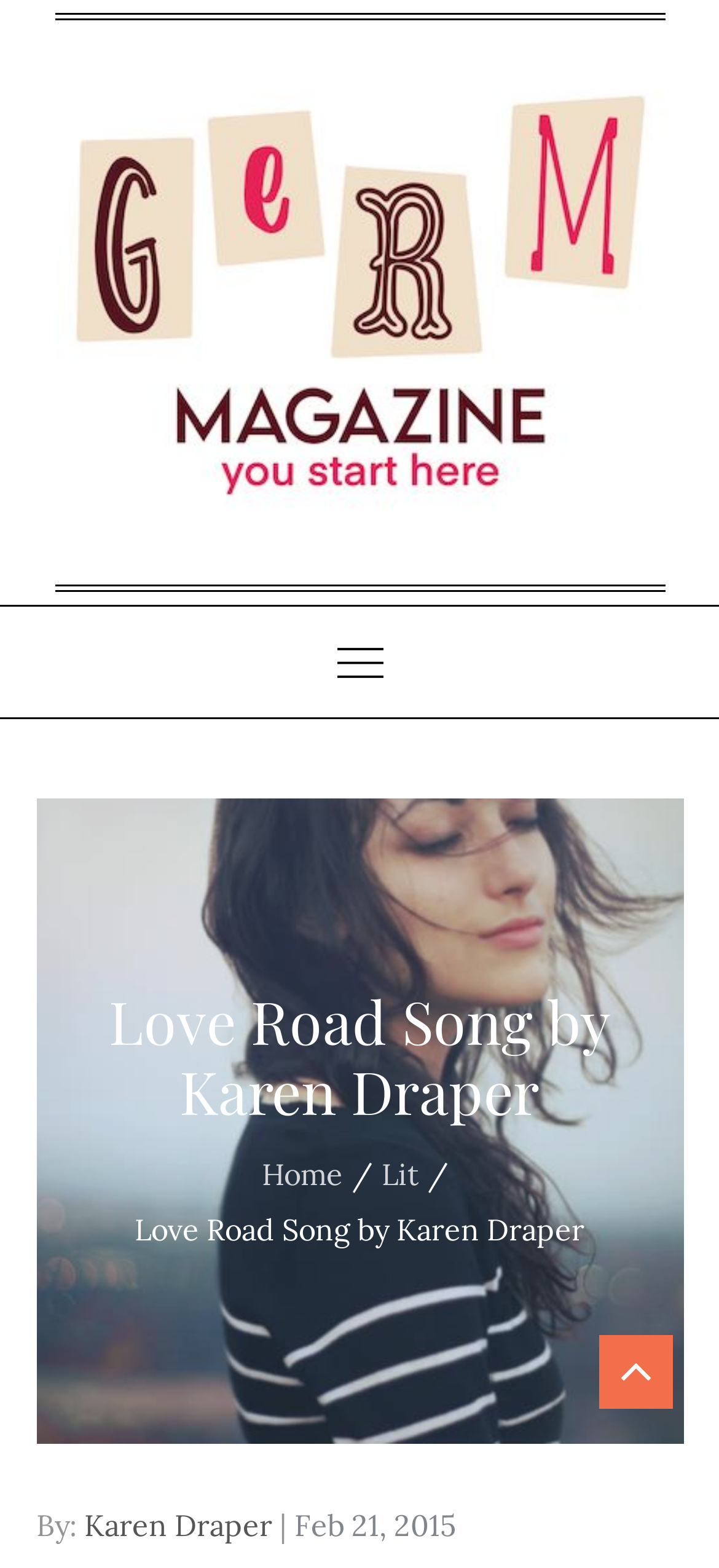Respond with a single word or phrase for the following question: 
When was the song published?

Feb 21, 2015